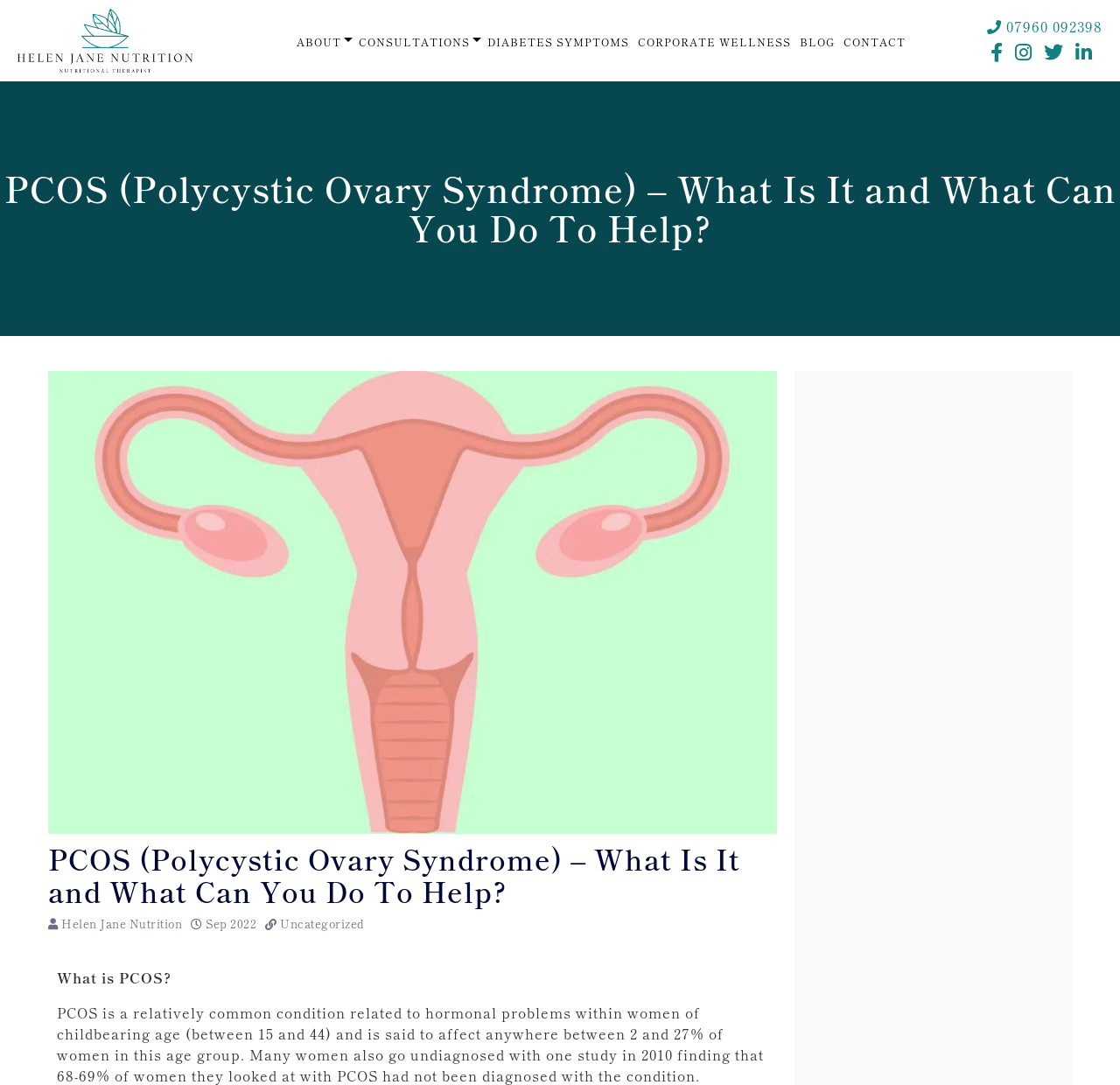Given the description of the UI element: "Consultations", predict the bounding box coordinates in the form of [left, top, right, bottom], with each value being a float between 0 and 1.

[0.32, 0.032, 0.419, 0.045]